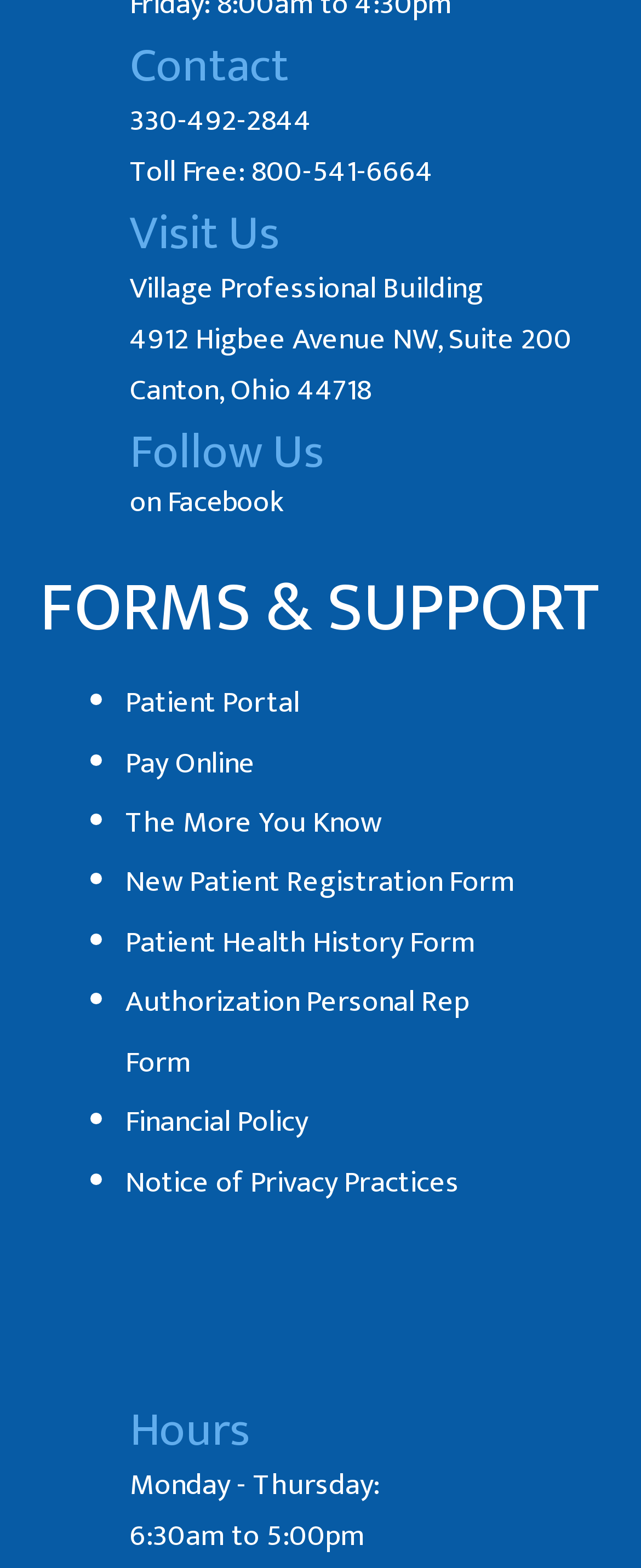Find and specify the bounding box coordinates that correspond to the clickable region for the instruction: "Access the patient portal".

[0.195, 0.43, 0.863, 0.468]